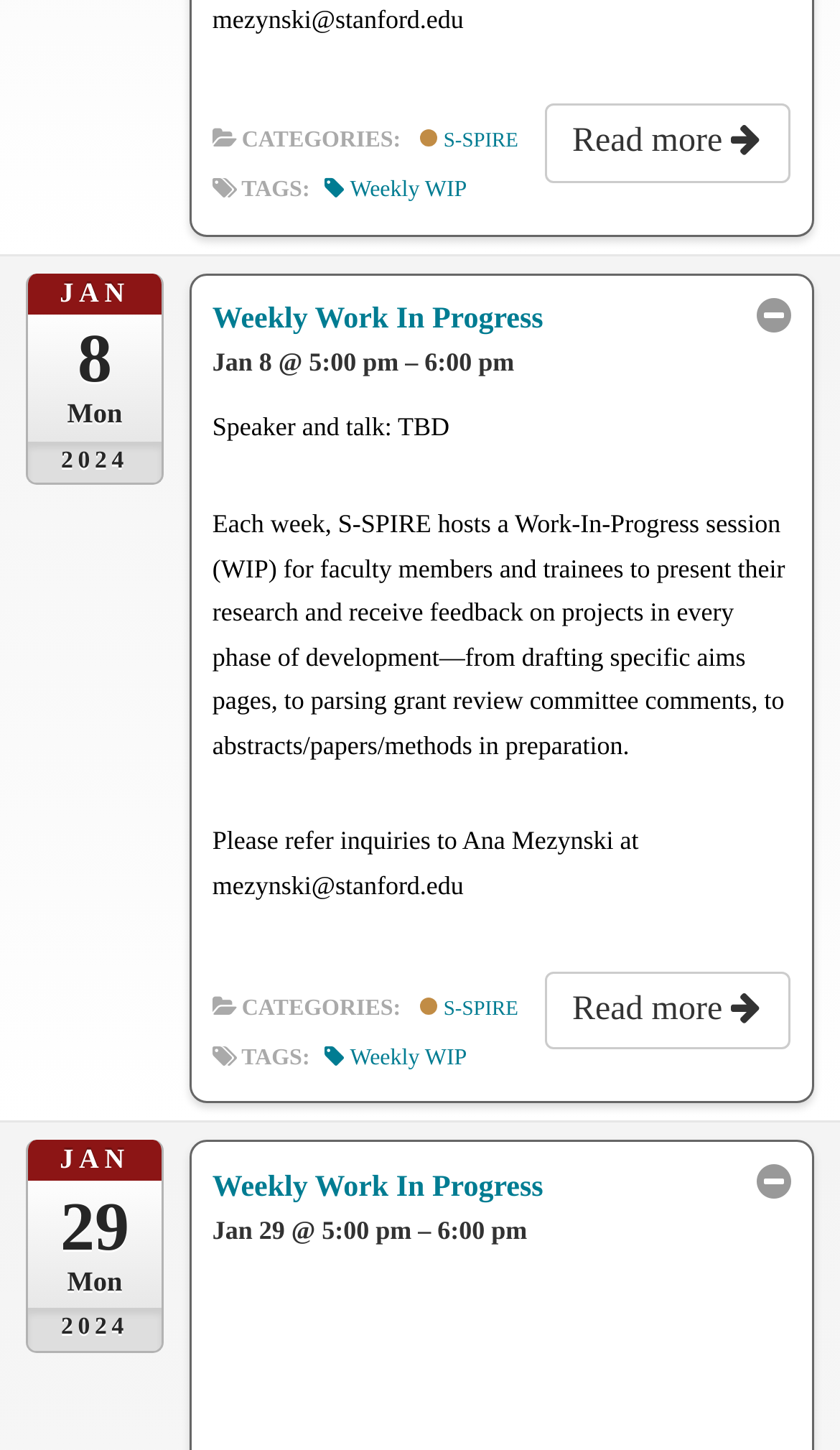Identify the bounding box coordinates of the clickable region to carry out the given instruction: "Click on the 'Read more' link".

[0.648, 0.072, 0.942, 0.126]